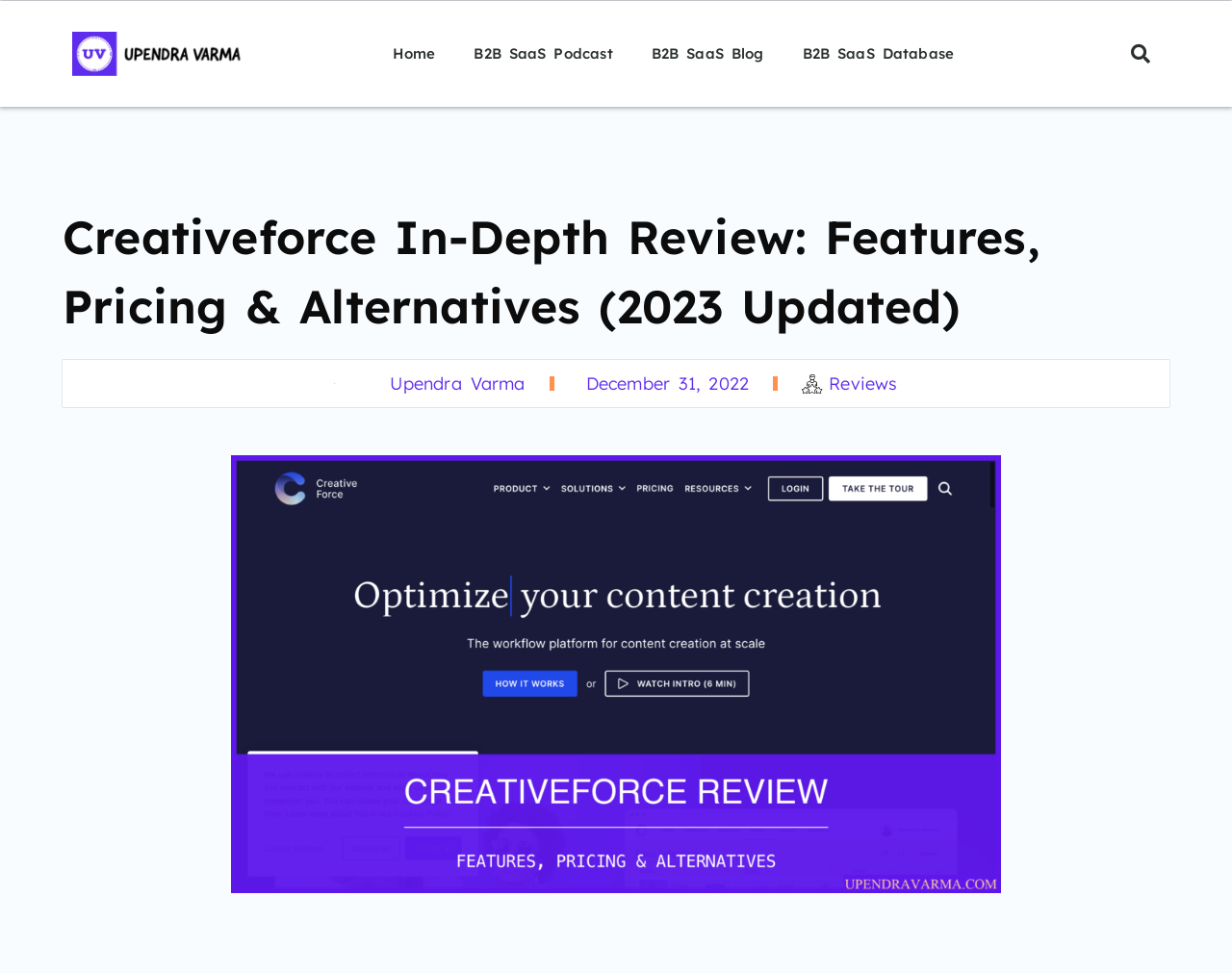Specify the bounding box coordinates for the region that must be clicked to perform the given instruction: "visit the author's profile".

[0.271, 0.38, 0.426, 0.409]